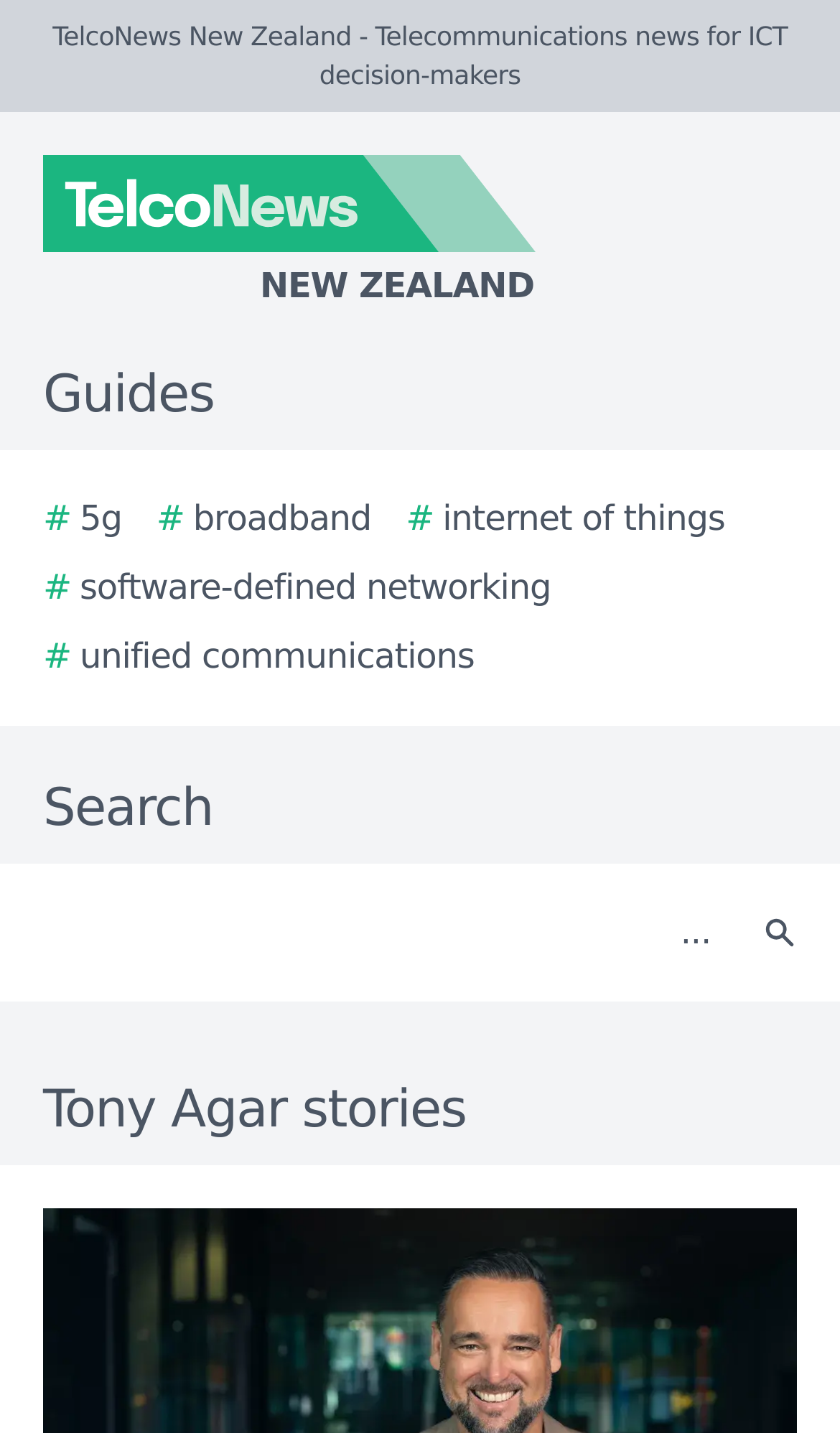Give a one-word or one-phrase response to the question: 
What is the category of '5g' on this webpage?

Guide